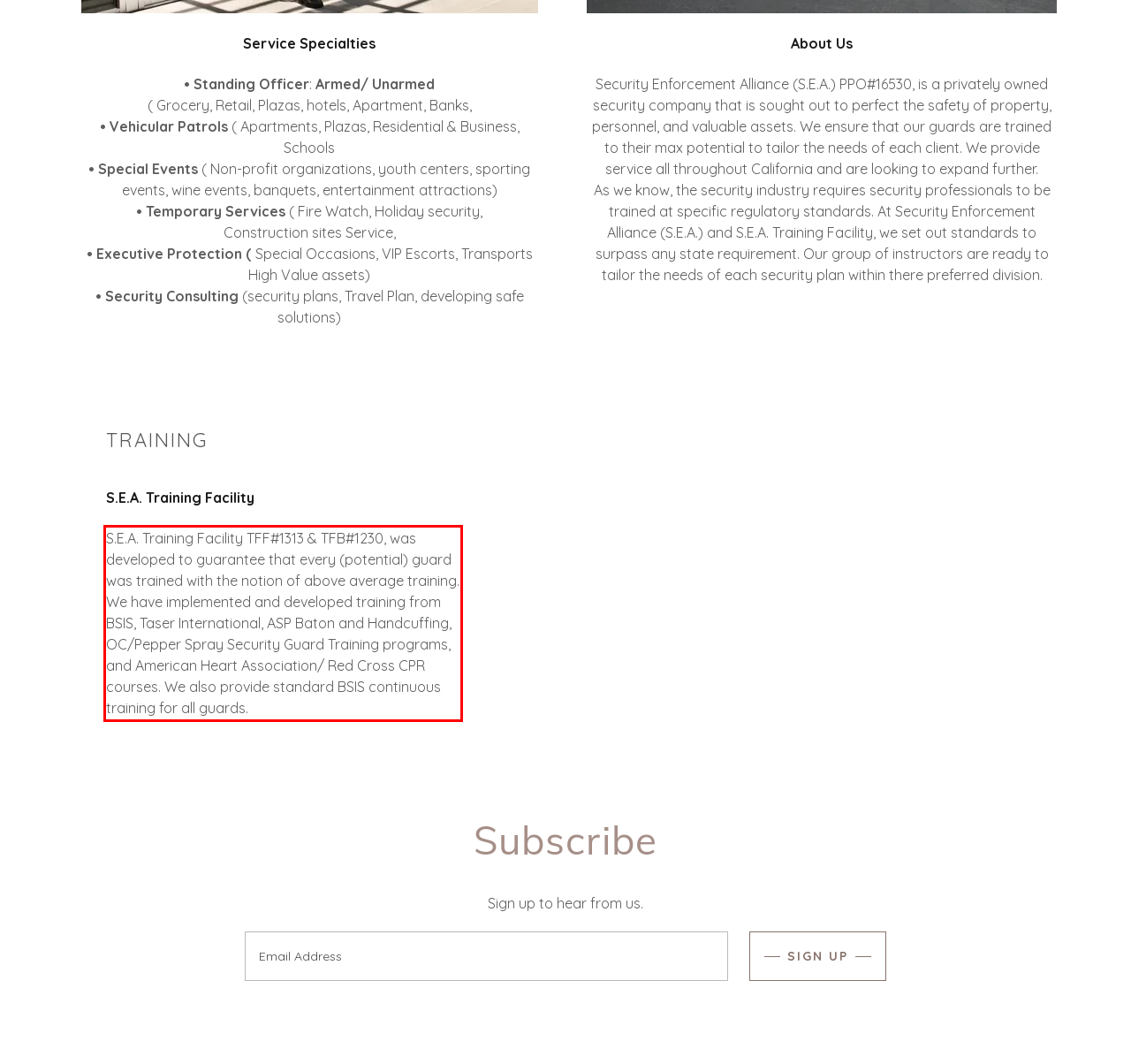Analyze the screenshot of a webpage where a red rectangle is bounding a UI element. Extract and generate the text content within this red bounding box.

S.E.A. Training Facility TFF#1313 & TFB#1230, was developed to guarantee that every (potential) guard was trained with the notion of above average training. We have implemented and developed training from BSIS, Taser International, ASP Baton and Handcuffing, OC/Pepper Spray Security Guard Training programs, and American Heart Association/ Red Cross CPR courses. We also provide standard BSIS continuous training for all guards.